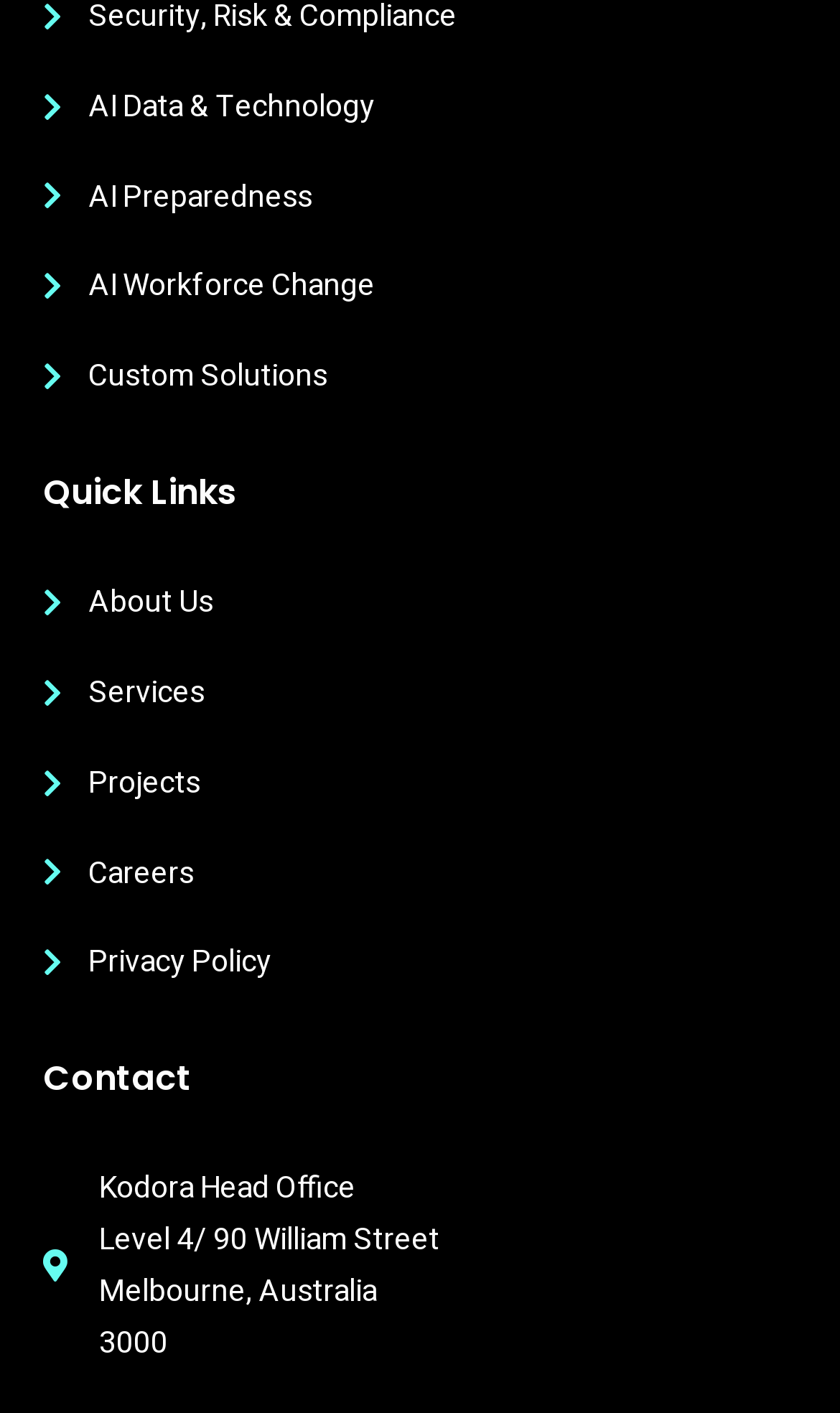Observe the image and answer the following question in detail: What is the name of the head office?

I found the answer by looking at the StaticText elements under the 'Contact' heading, where it says 'Kodora Head Office'.